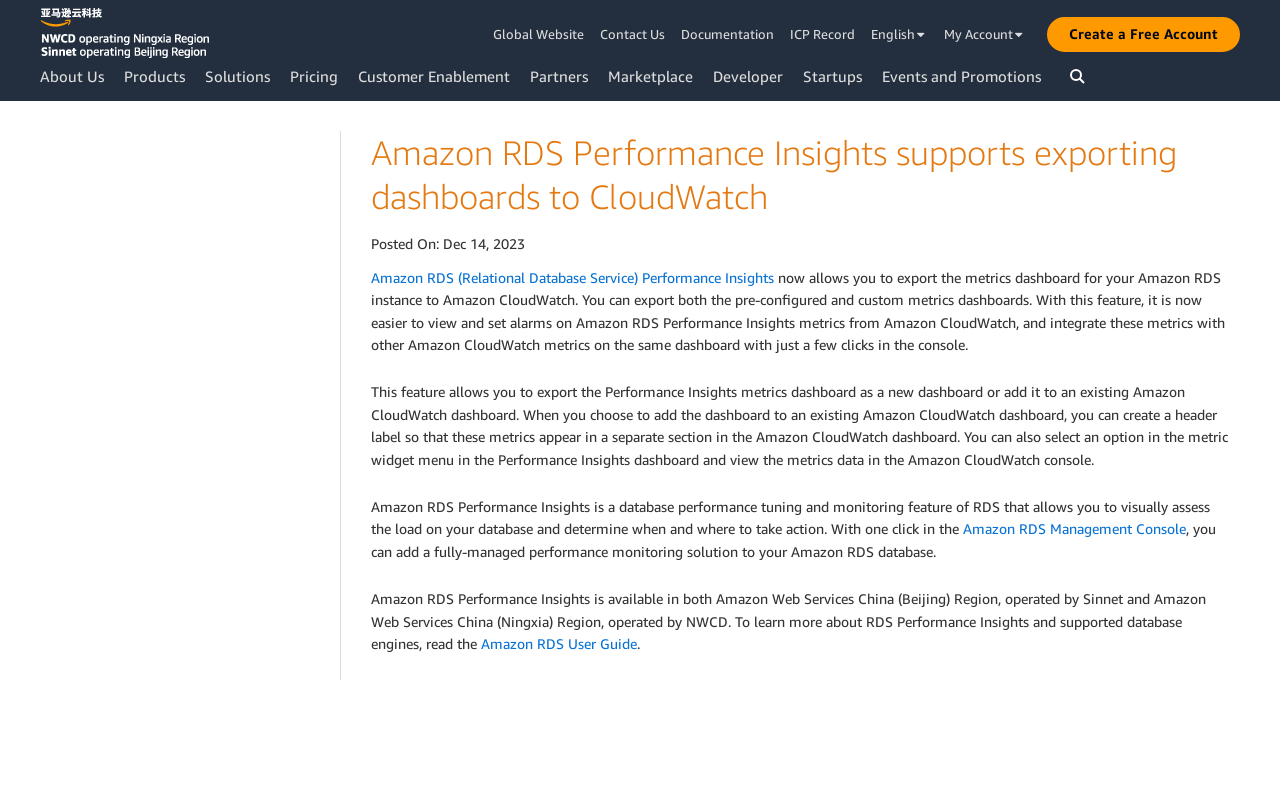Provide the bounding box coordinates of the area you need to click to execute the following instruction: "Learn more about RDS Performance Insights and supported database engines".

[0.376, 0.796, 0.498, 0.817]